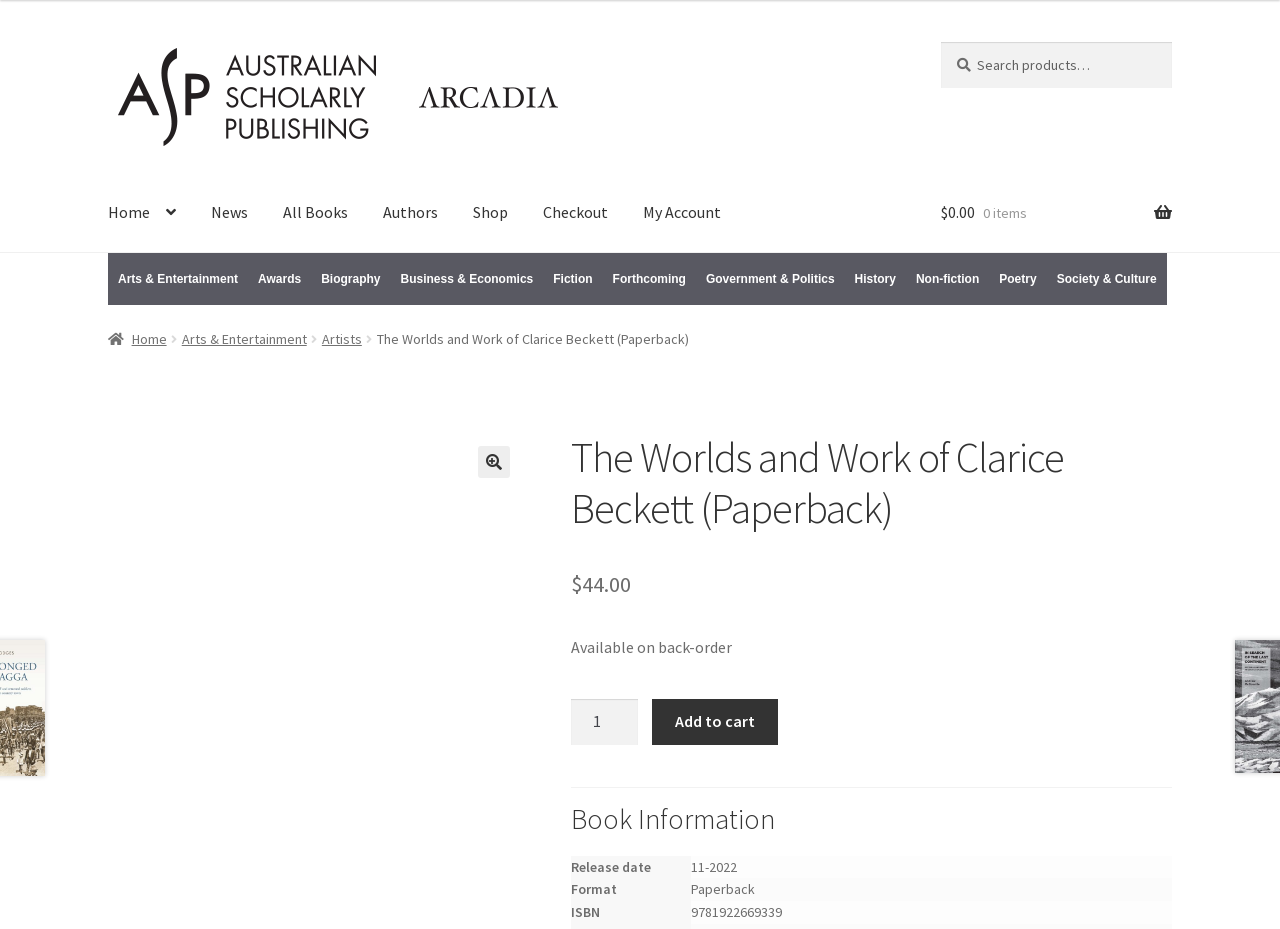Please identify the bounding box coordinates of the region to click in order to complete the task: "Contact Safiri Afrika via email". The coordinates must be four float numbers between 0 and 1, specified as [left, top, right, bottom].

None